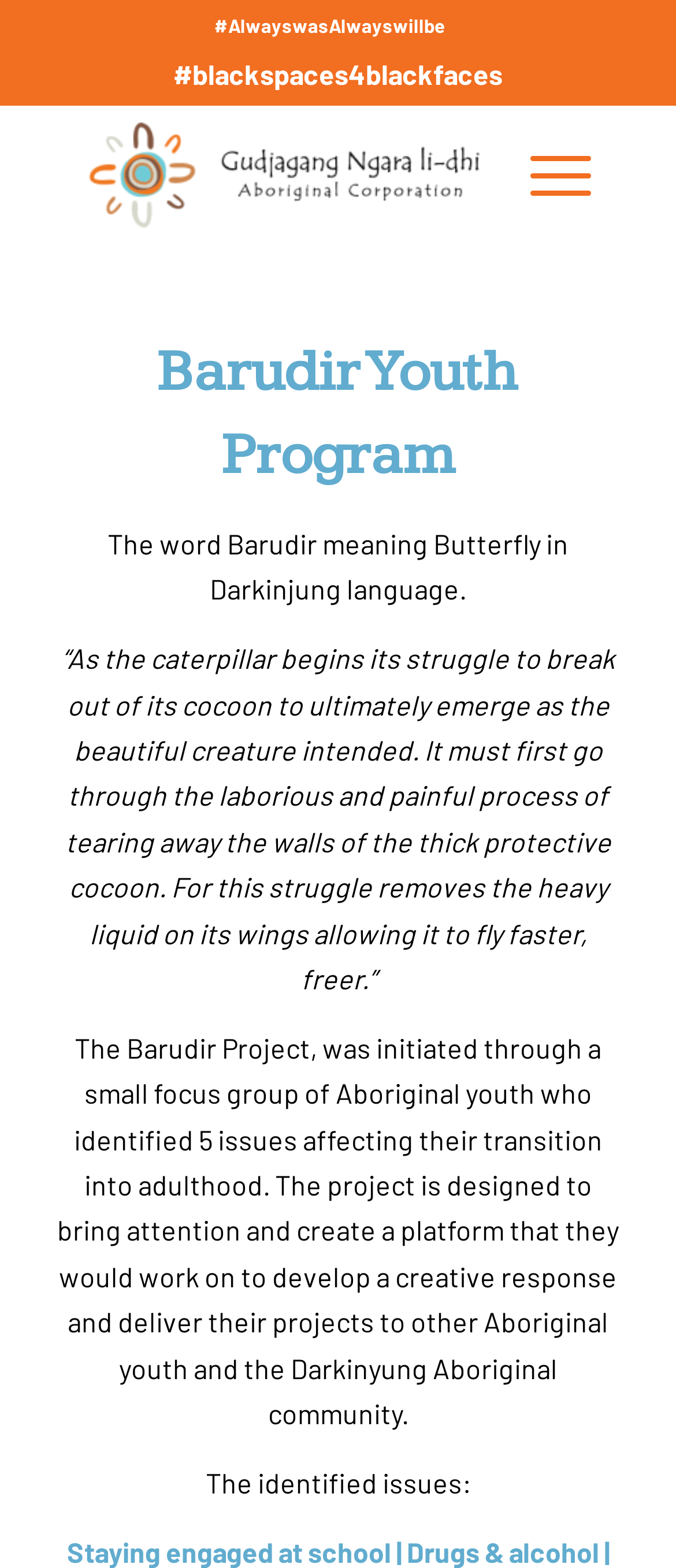Extract the bounding box coordinates for the described element: "alt="Gudjagang Ngara li-dhi"". The coordinates should be represented as four float numbers between 0 and 1: [left, top, right, bottom].

[0.126, 0.067, 0.724, 0.156]